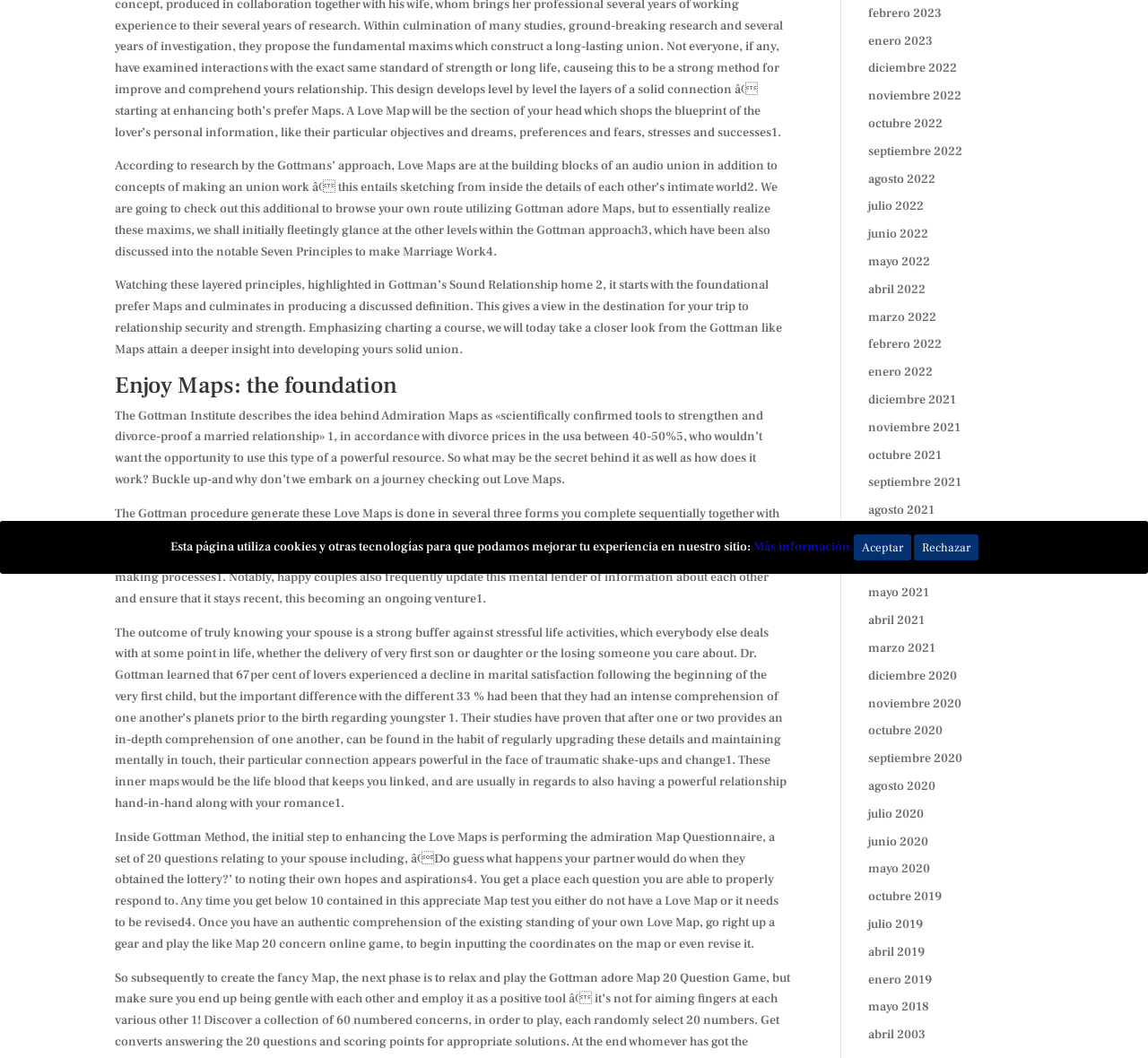Determine the bounding box for the UI element that matches this description: "Aceptar".

[0.743, 0.505, 0.793, 0.53]